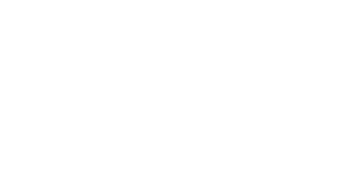Thoroughly describe what you see in the image.

The image showcases a stylized representation related to an article titled "Top 40 Best Anime Girls With Black Hair." This content likely features a collection or list that highlights notable characters from anime who possess black hair, focusing on their distinctive traits and roles. The artwork may reflect the vibrant culture of anime and emphasize the popularity of these characters among fans. As part of a broader discussion on anime aesthetics and character design, this image serves to visually engage readers and draw them into the topic.